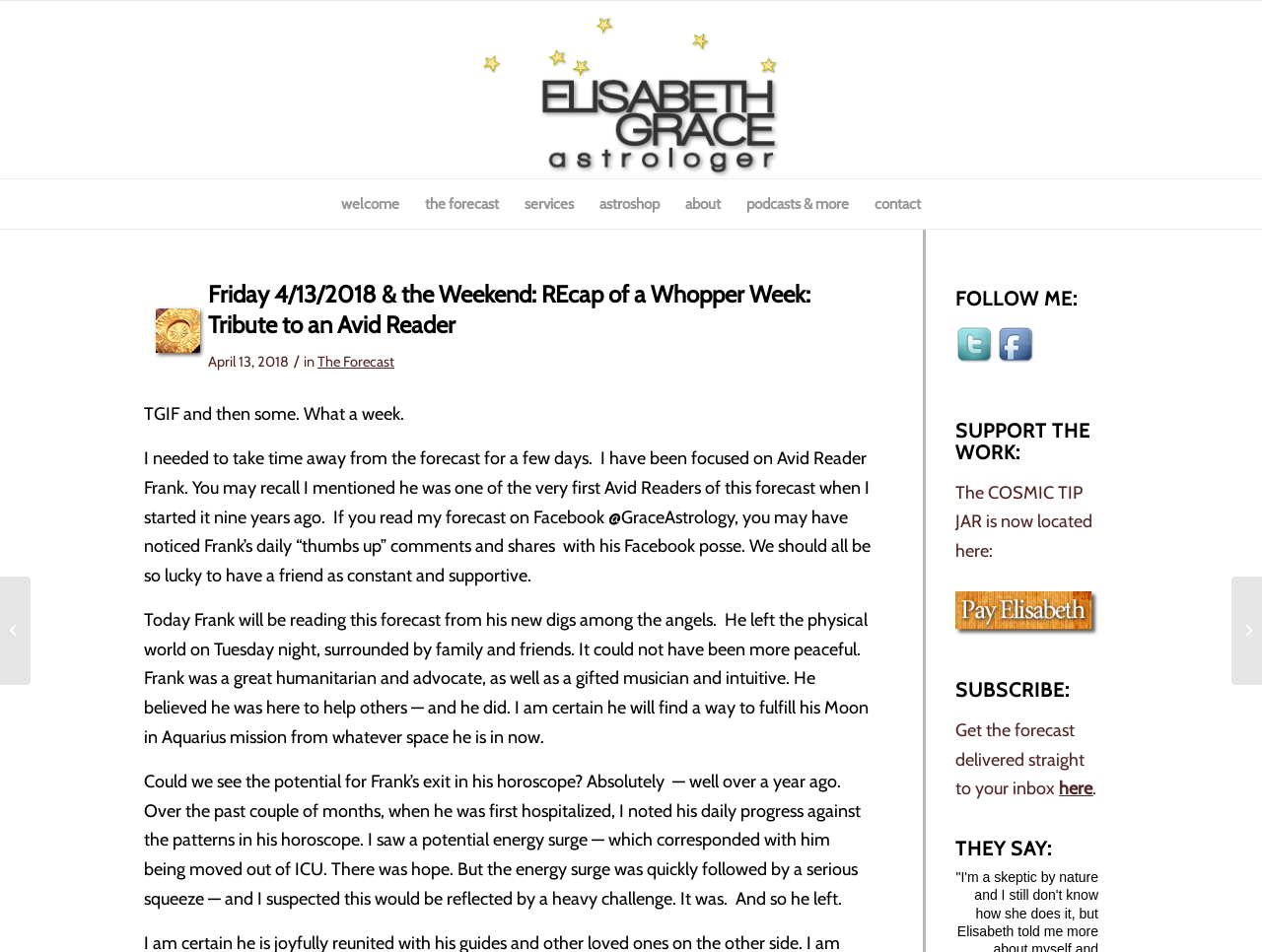Answer the question using only a single word or phrase: 
What is the name of the avid reader mentioned in the text?

Frank